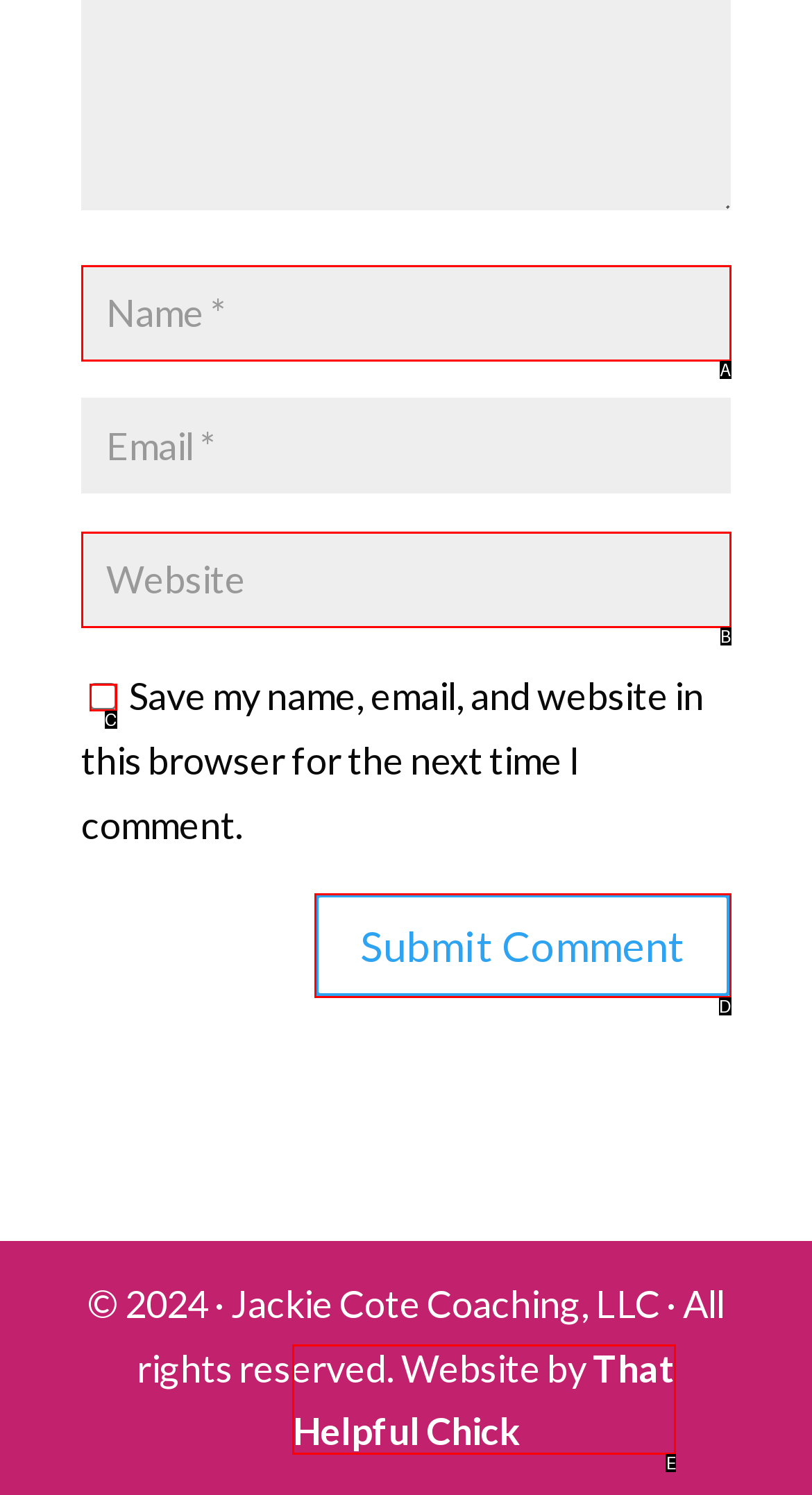Identify the HTML element that matches the description: name="submit" value="Submit Comment". Provide the letter of the correct option from the choices.

D